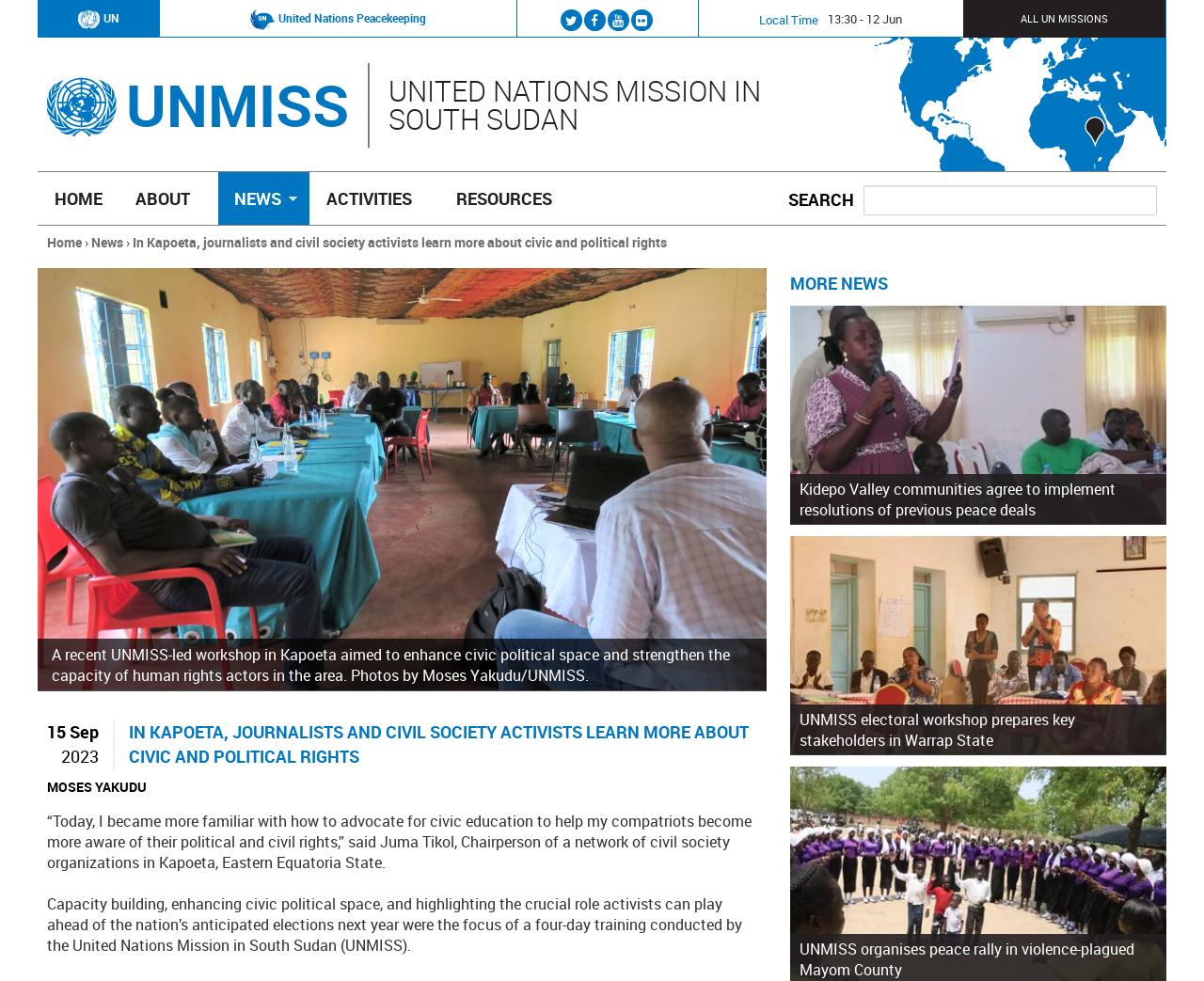Predict the bounding box for the UI component with the following description: "Home".

[0.039, 0.238, 0.068, 0.256]